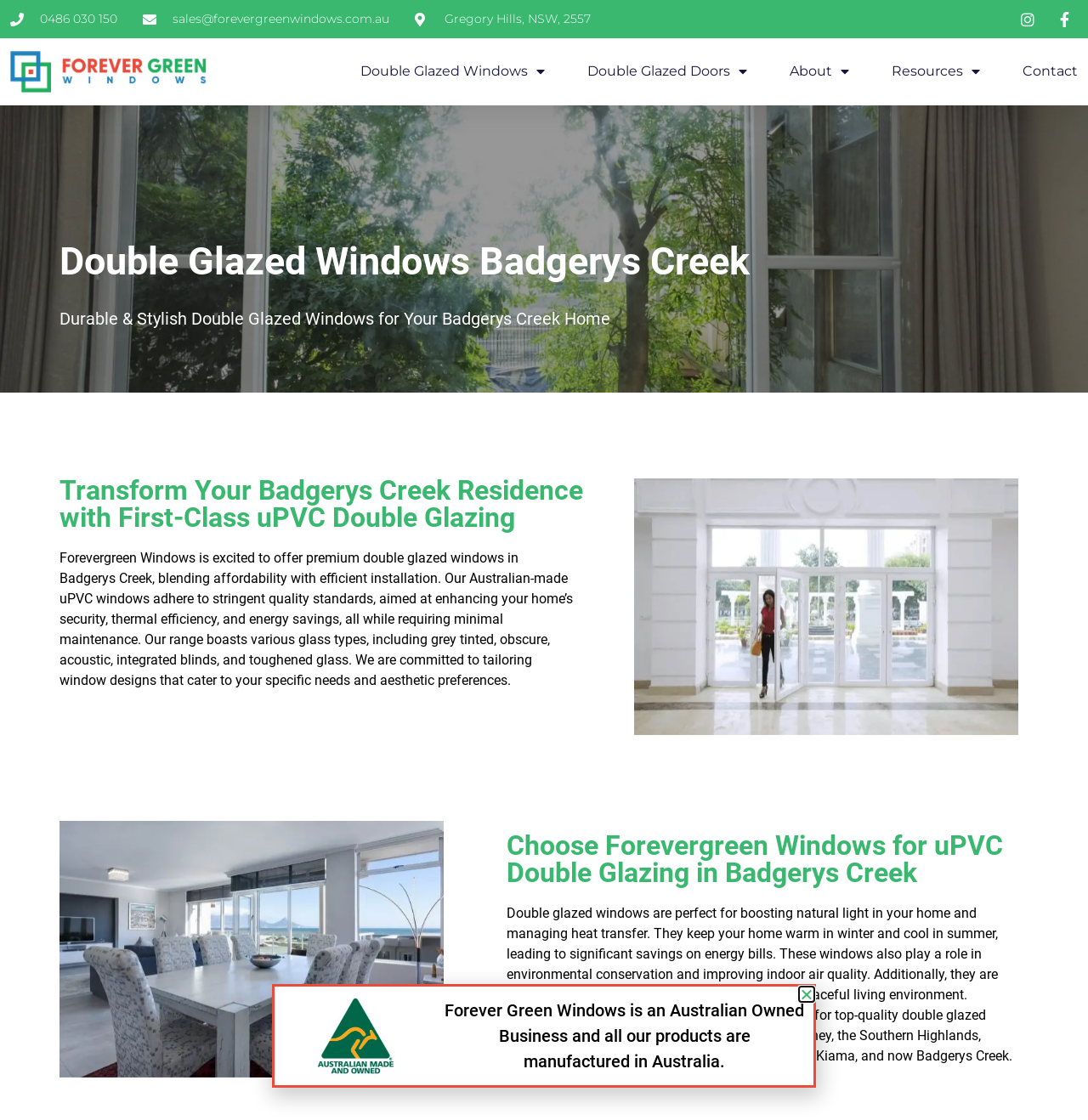Please provide the bounding box coordinates for the element that needs to be clicked to perform the following instruction: "Click the Double Glazed Windows menu". The coordinates should be given as four float numbers between 0 and 1, i.e., [left, top, right, bottom].

[0.331, 0.047, 0.501, 0.081]